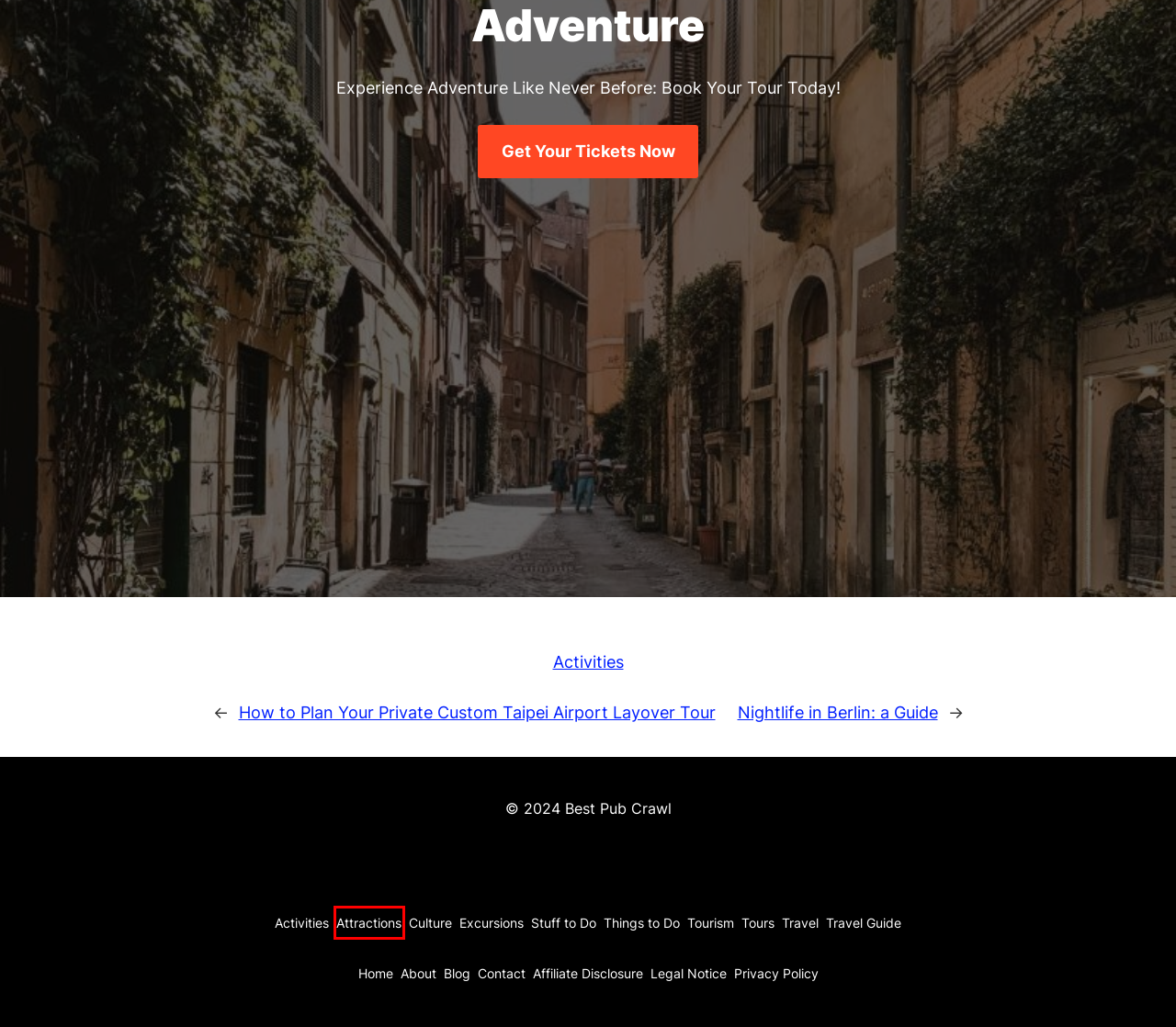Consider the screenshot of a webpage with a red bounding box around an element. Select the webpage description that best corresponds to the new page after clicking the element inside the red bounding box. Here are the candidates:
A. Category: Travel Guide - BestPubCrawl.com
B. Privacy Policy - BestPubCrawl.com
C. Nightlife in Berlin: a Guide - BestPubCrawl.com
D. Category: Activities - BestPubCrawl.com
E. Blog - BestPubCrawl.com
F. Category: Excursions - BestPubCrawl.com
G. BestPubCrawl.com - Best Pub Crawl
H. Category: Attractions - BestPubCrawl.com

H